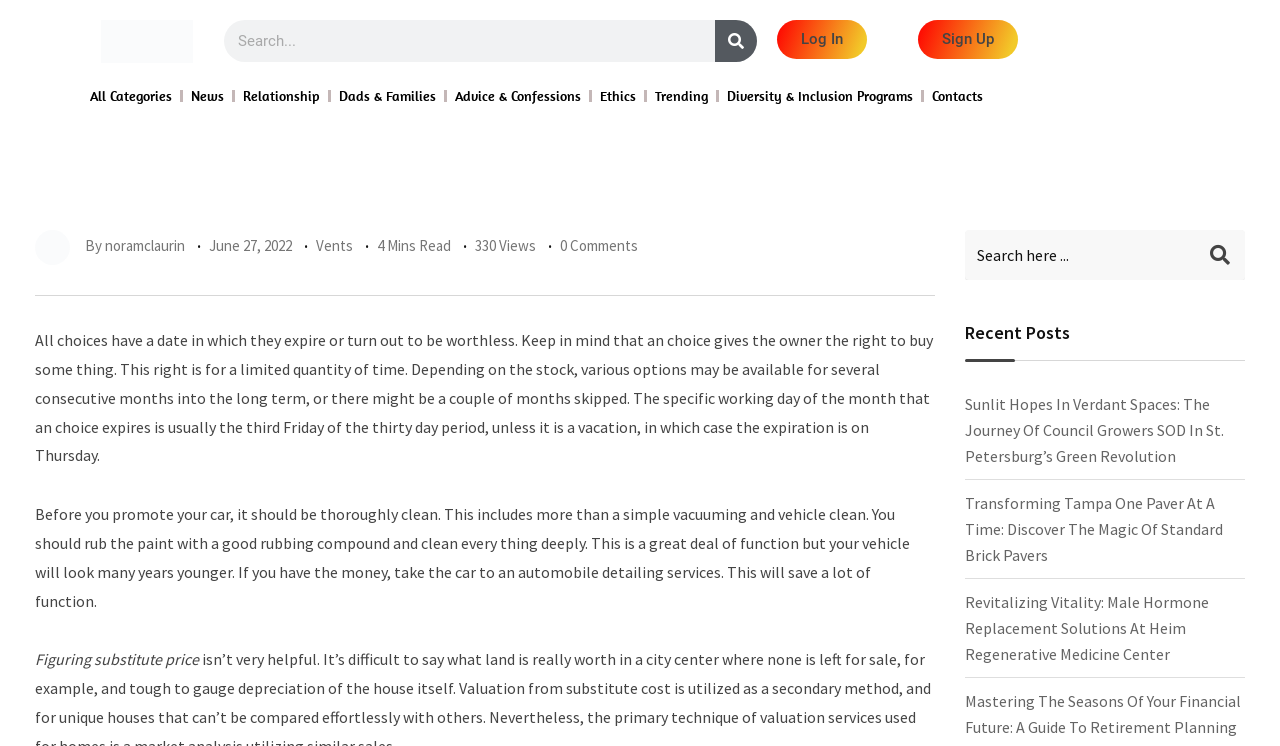Given the element description "name="s" placeholder="Search here ..."", identify the bounding box of the corresponding UI element.

[0.754, 0.309, 0.973, 0.376]